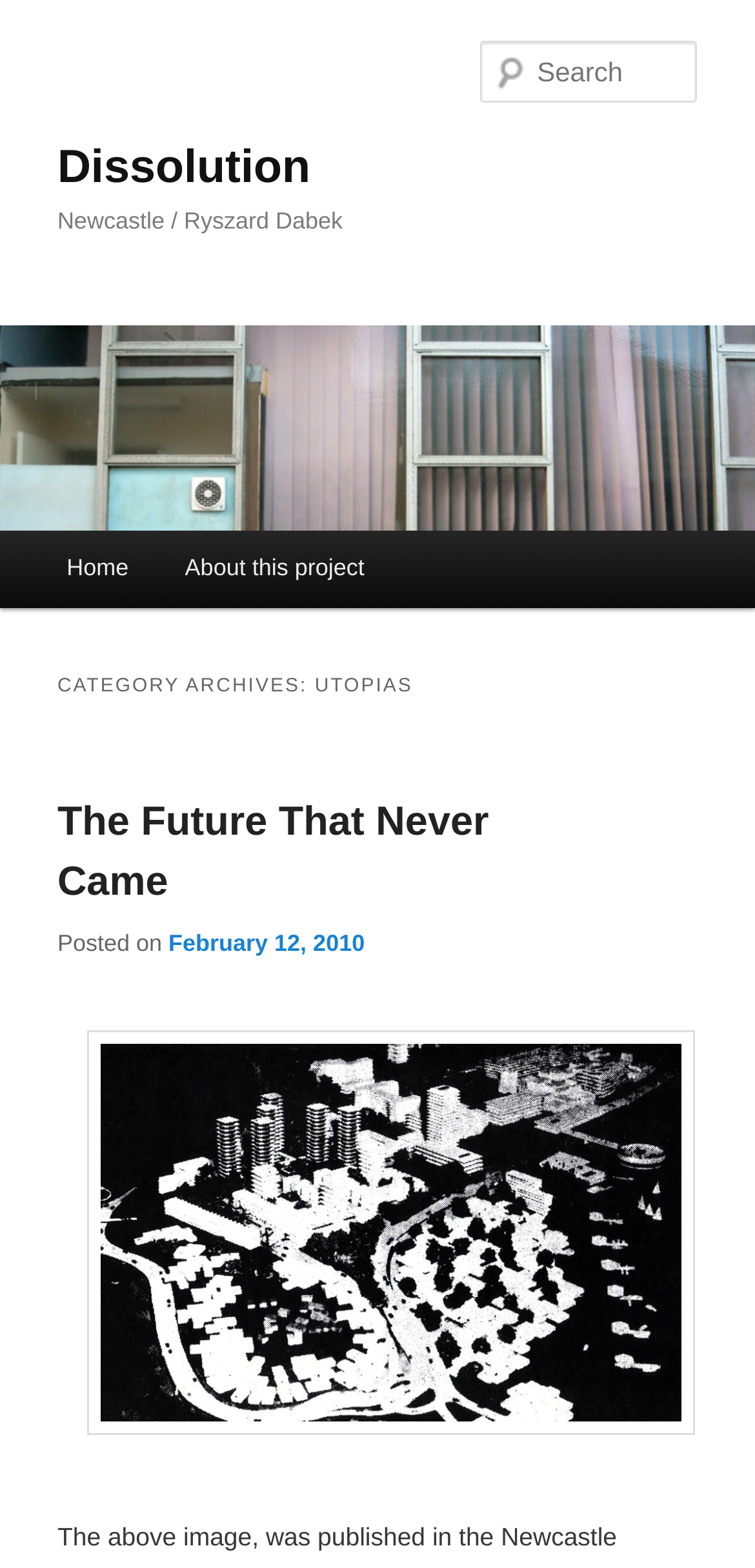Determine the bounding box coordinates of the section I need to click to execute the following instruction: "Request a product". Provide the coordinates as four float numbers between 0 and 1, i.e., [left, top, right, bottom].

None